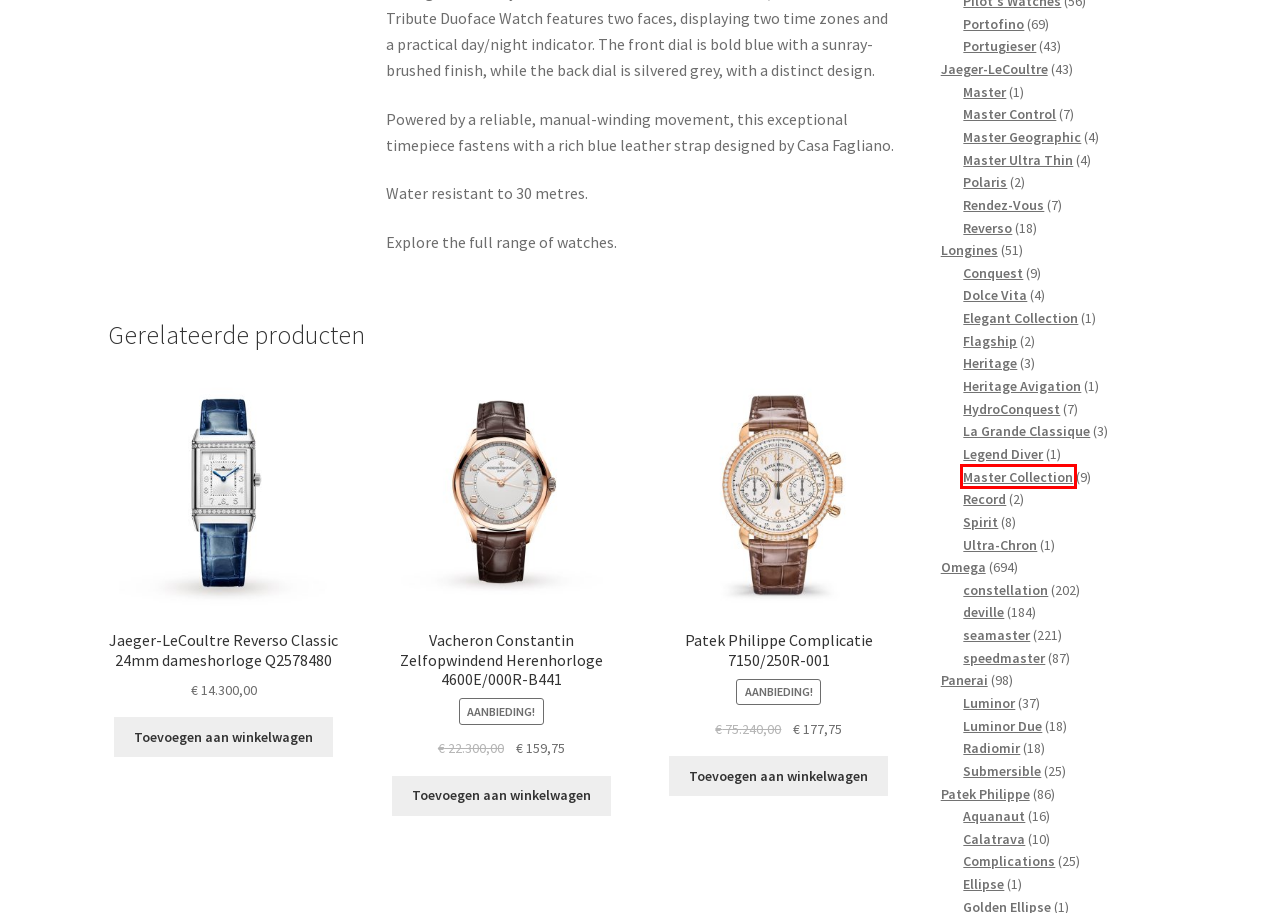Given a screenshot of a webpage with a red bounding box, please pick the webpage description that best fits the new webpage after clicking the element inside the bounding box. Here are the candidates:
A. Submersible – Koop Zwitserse Replica Horloges Shop
B. Longines – Koop Zwitserse Replica Horloges Shop
C. Heritage Avigation – Koop Zwitserse Replica Horloges Shop
D. Patek Philippe – Koop Zwitserse Replica Horloges Shop
E. Calatrava – Koop Zwitserse Replica Horloges Shop
F. seamaster – Koop Zwitserse Replica Horloges Shop
G. Master Collection – Koop Zwitserse Replica Horloges Shop
H. Panerai – Koop Zwitserse Replica Horloges Shop

G